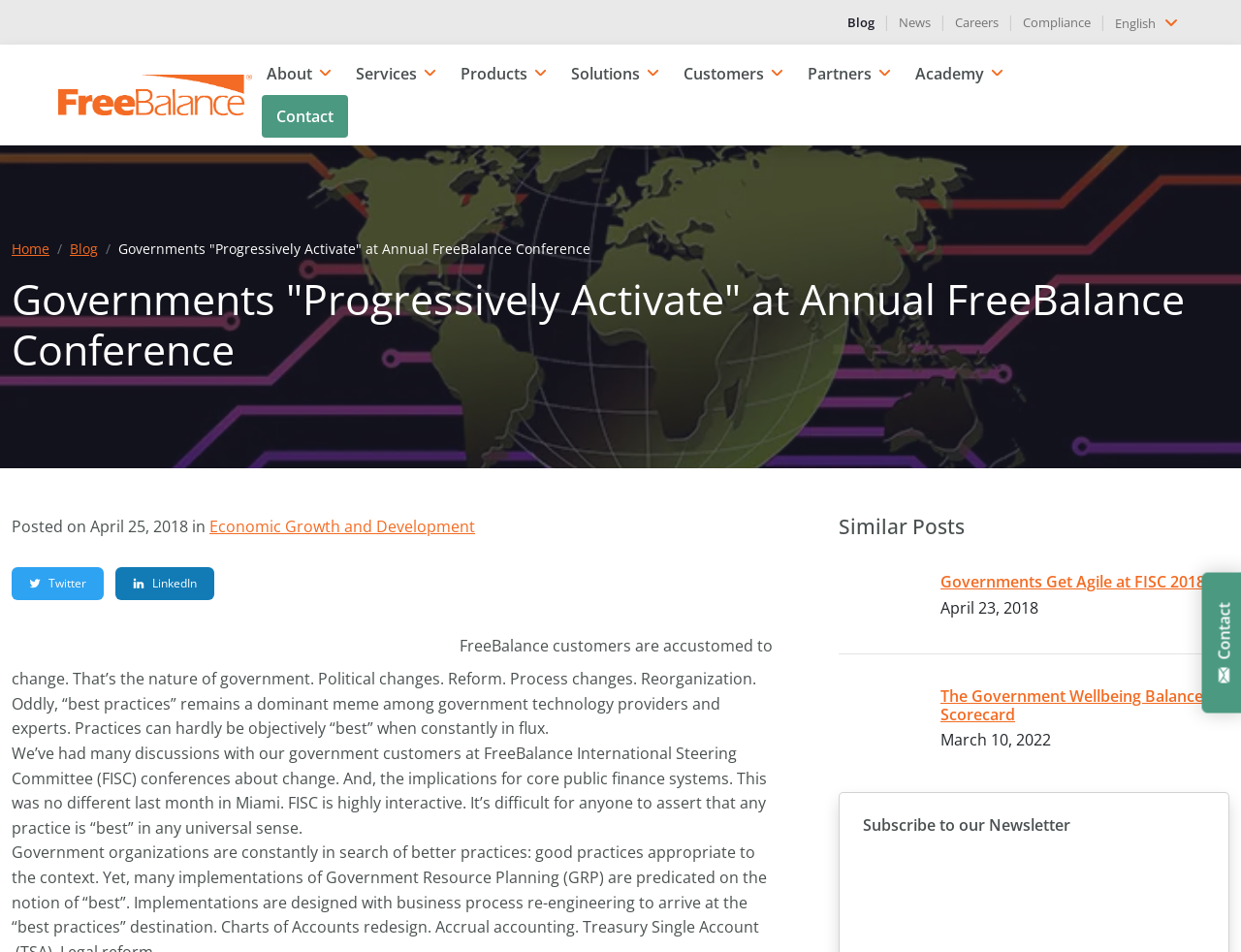Please give a one-word or short phrase response to the following question: 
What is the purpose of the FISC conference?

Discussion about change